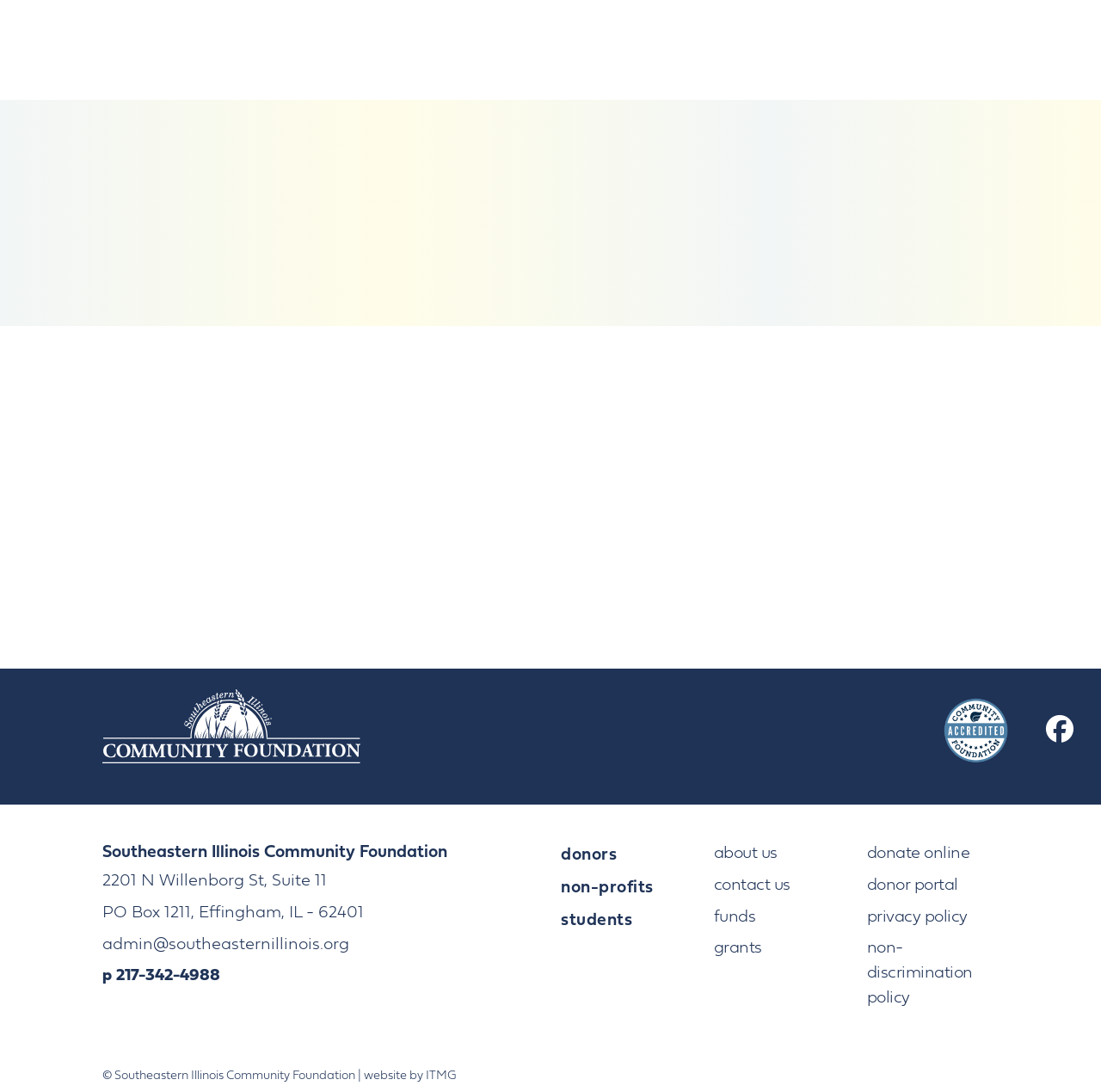Please determine the bounding box coordinates of the element to click on in order to accomplish the following task: "learn about grants". Ensure the coordinates are four float numbers ranging from 0 to 1, i.e., [left, top, right, bottom].

[0.648, 0.862, 0.692, 0.877]